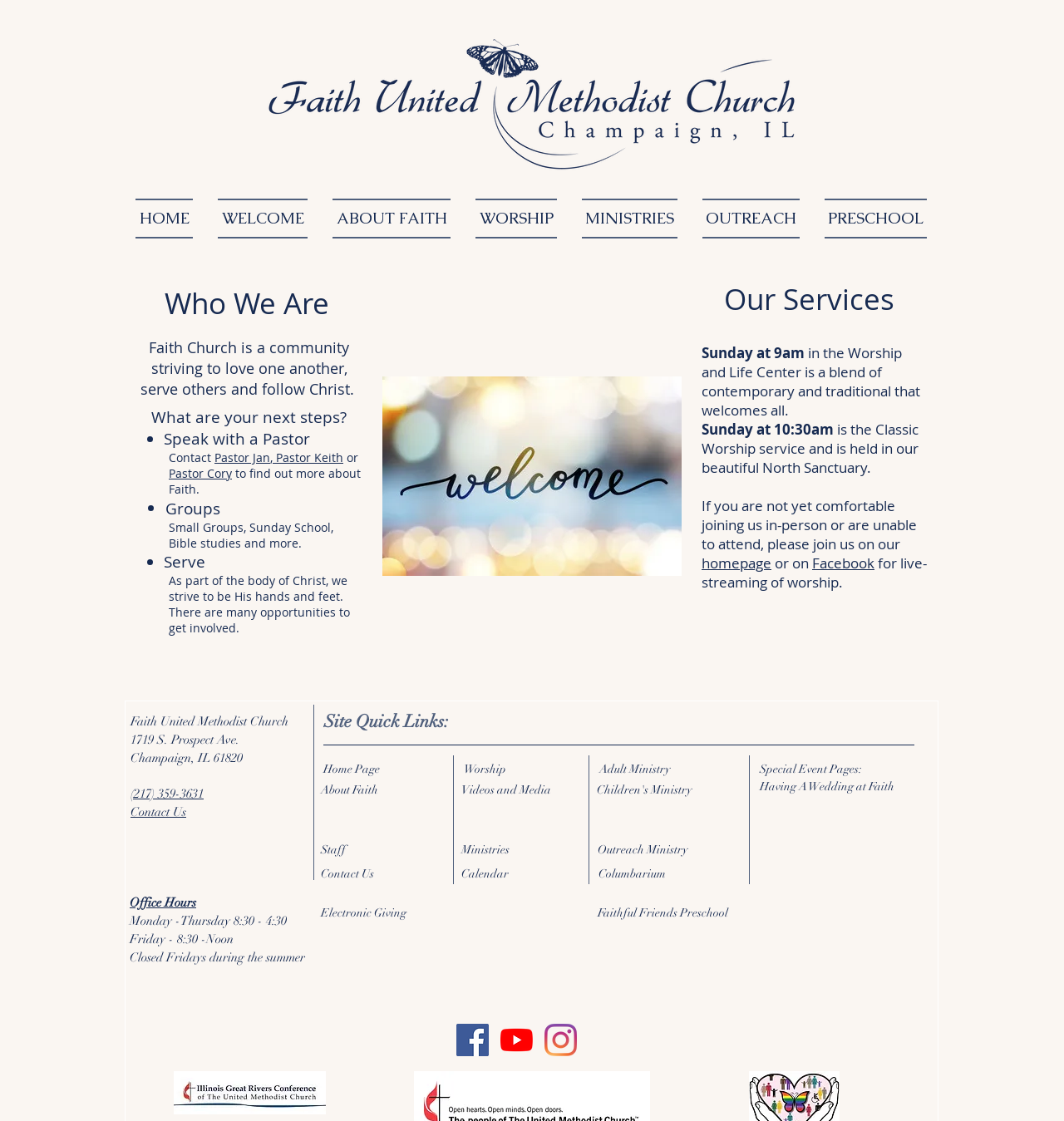Give the bounding box coordinates for the element described as: "1719 S. Prospect Ave.".

[0.123, 0.653, 0.225, 0.666]